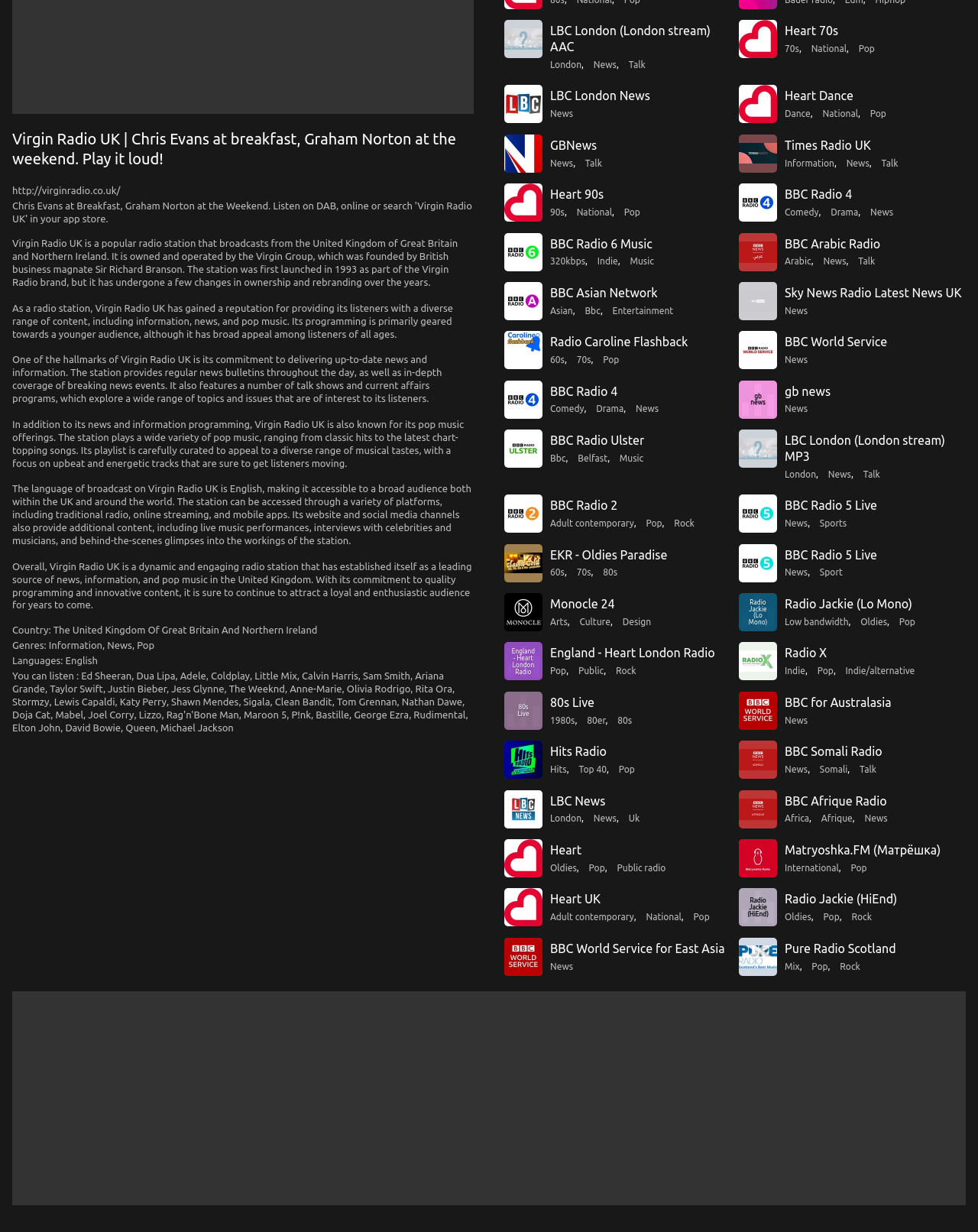Extract the bounding box coordinates for the UI element described by the text: "parent_node: Heart UK title="Heart UK"". The coordinates should be in the form of [left, top, right, bottom] with values between 0 and 1.

[0.516, 0.721, 0.555, 0.752]